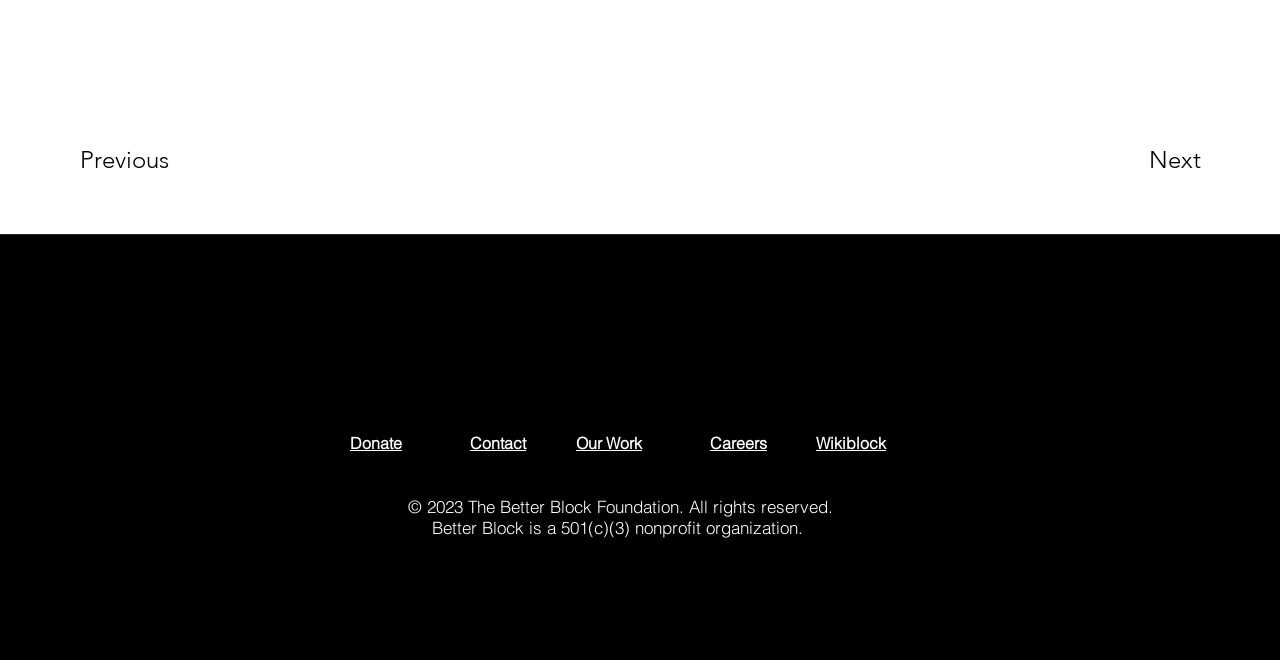What is the organization type of Better Block?
Craft a detailed and extensive response to the question.

The answer can be found in the StaticText element with the text 'Better Block is a 501(c)(3) nonprofit organization.' which indicates that Better Block is a nonprofit organization.